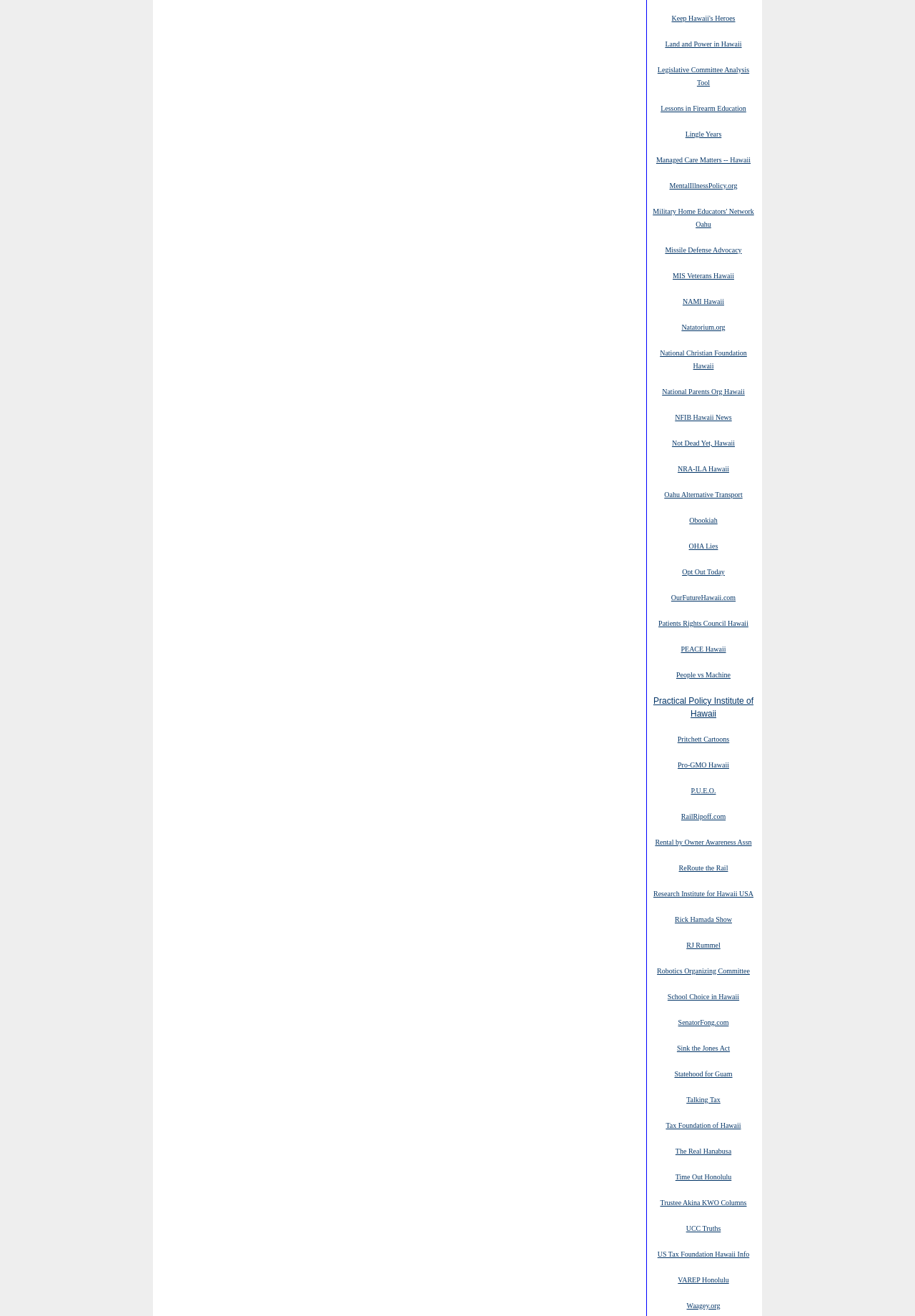Please determine the bounding box coordinates for the element that should be clicked to follow these instructions: "Learn about MentalIllnessPolicy.org".

[0.732, 0.137, 0.806, 0.145]